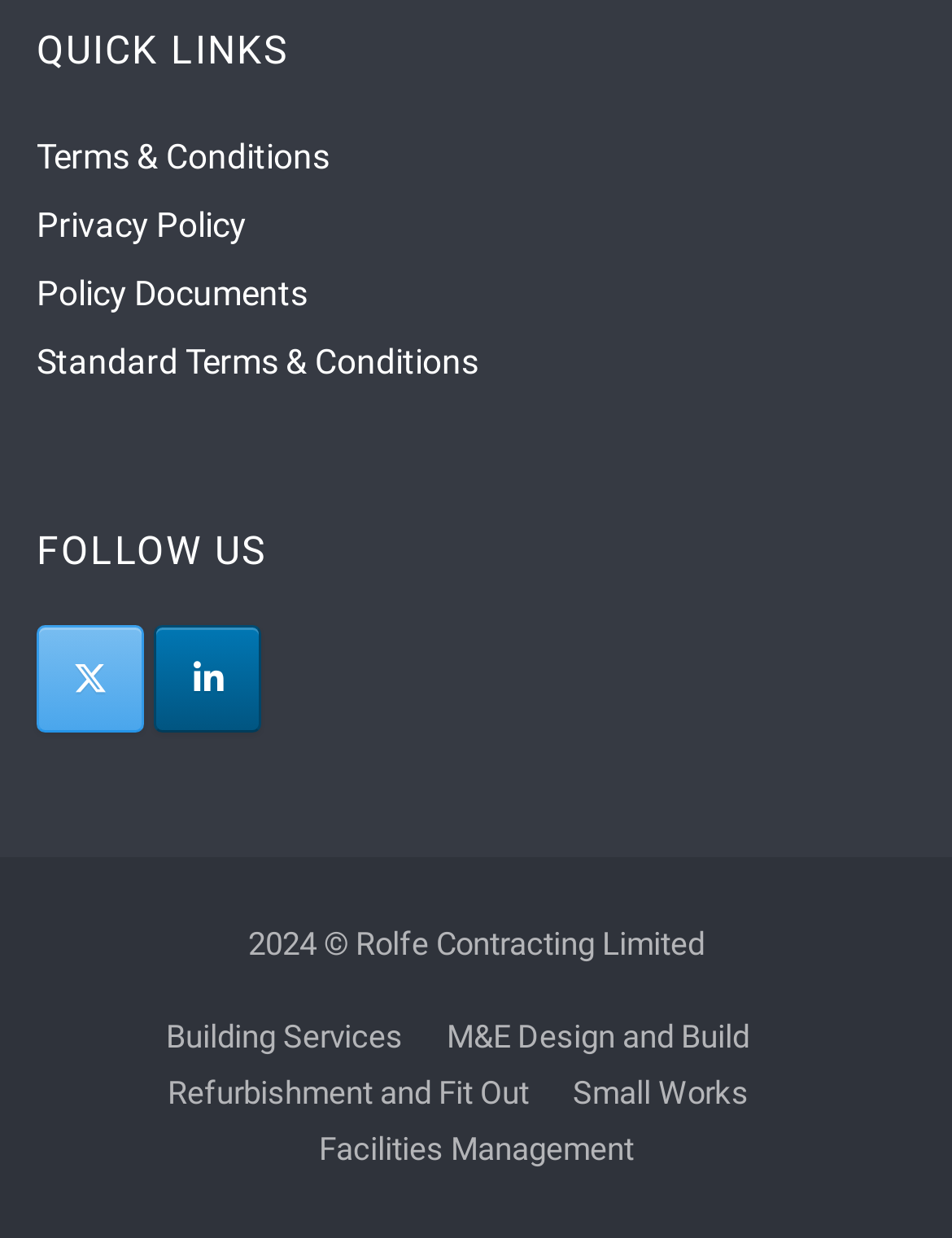Given the element description, predict the bounding box coordinates in the format (top-left x, top-left y, bottom-right x, bottom-right y), using floating point numbers between 0 and 1: M&E Design and Build

[0.469, 0.822, 0.787, 0.852]